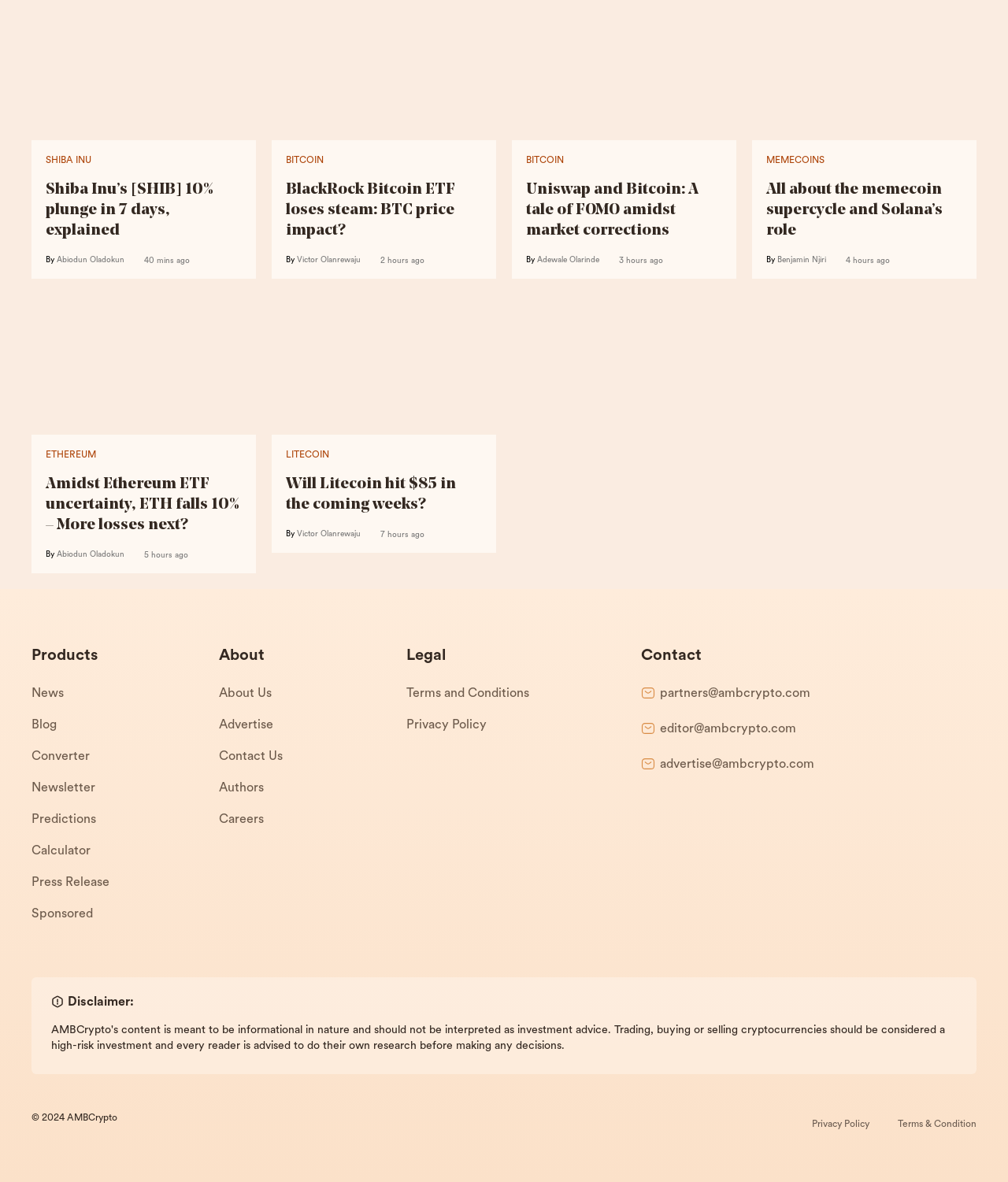What is the topic of the first article?
Provide a detailed and extensive answer to the question.

The first article on the webpage is about Shiba Inu, as indicated by the heading 'Shiba Inu's [SHIB] 10% plunge in 7 days, explained'.